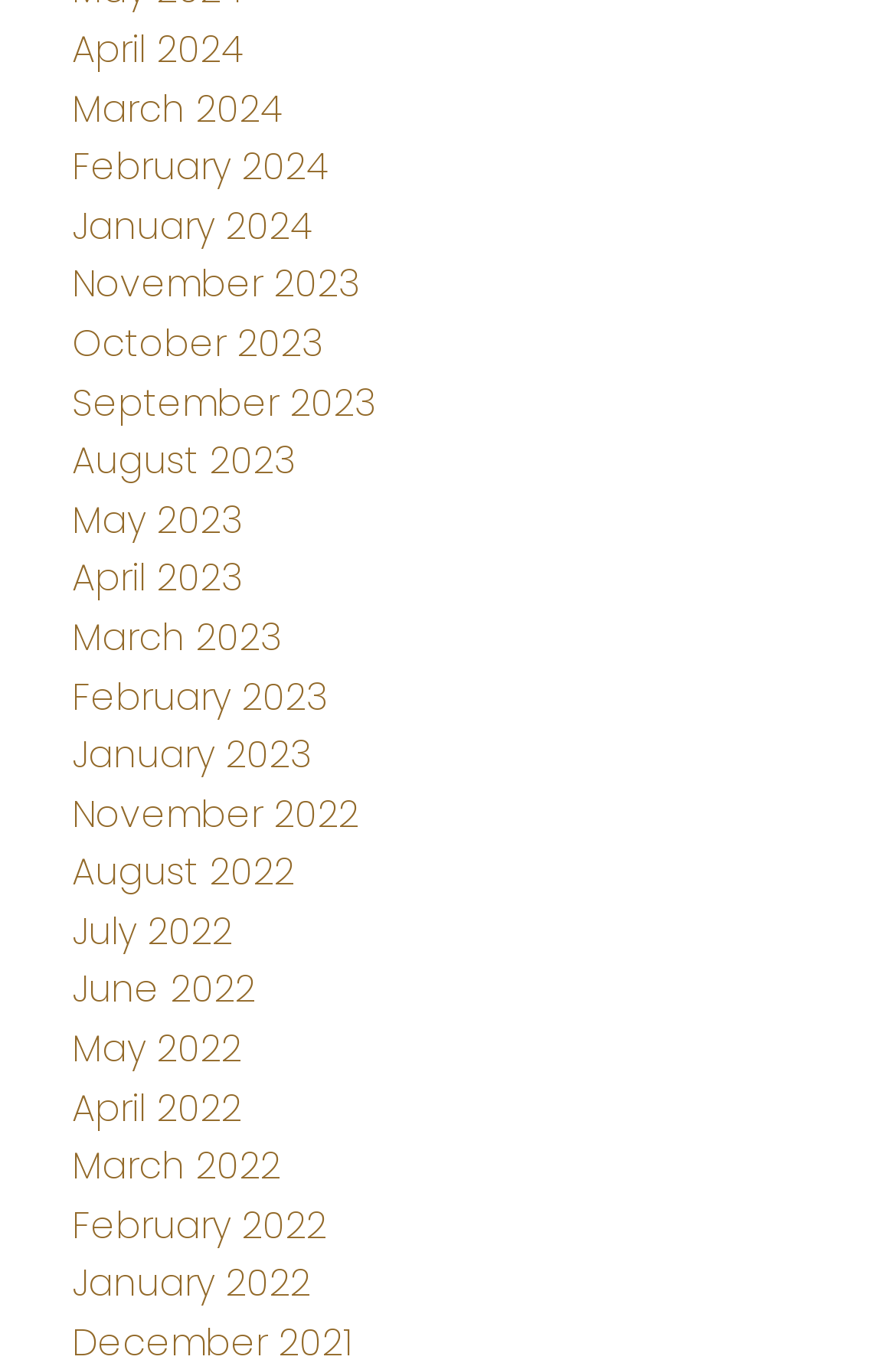Reply to the question with a single word or phrase:
Are there any months available in 2022?

Yes